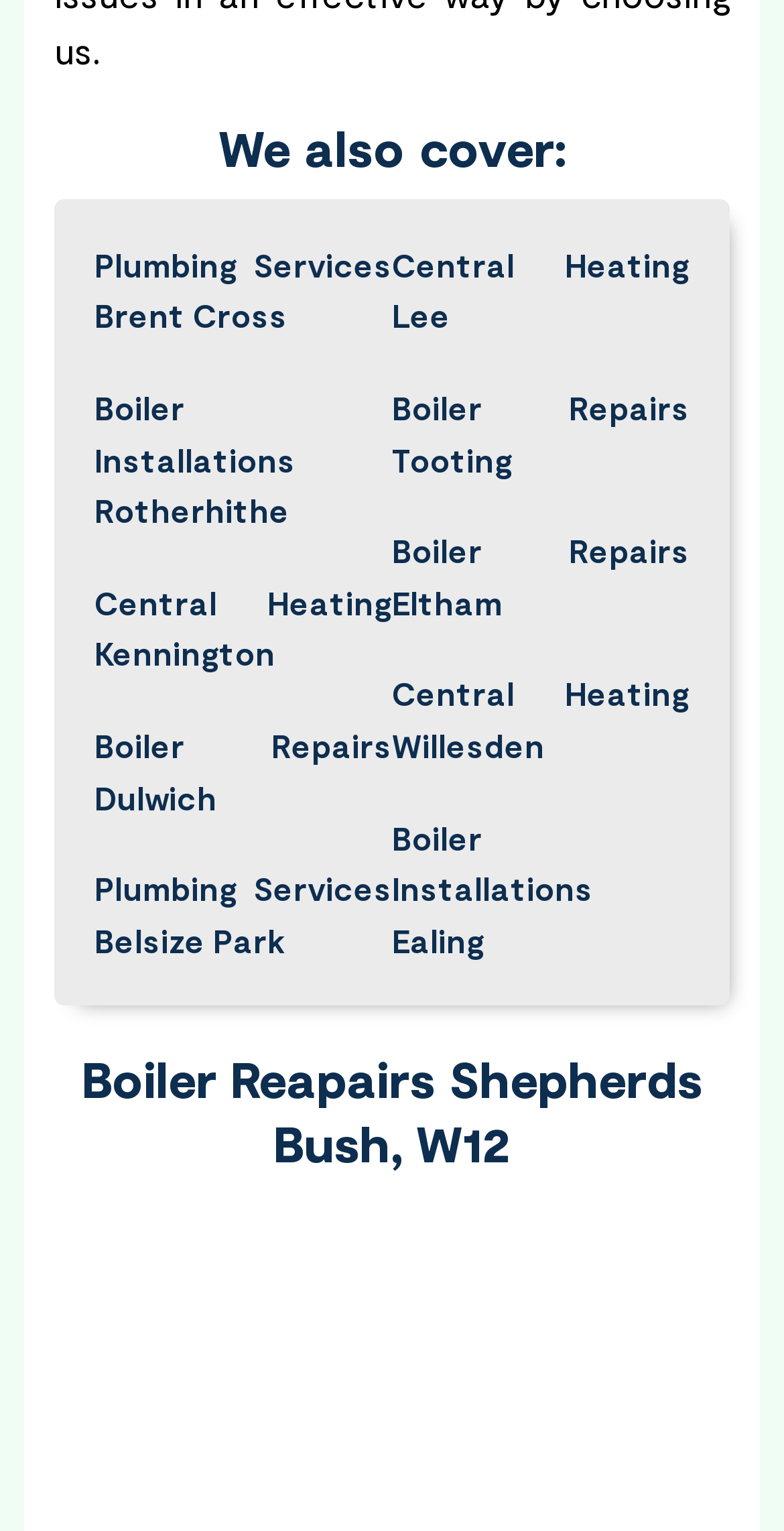Using the details from the image, please elaborate on the following question: What is the location mentioned in the last link?

I looked at the OCR text of the last link element, which is 'Boiler Installations Ealing', and extracted the location mentioned, which is Ealing.